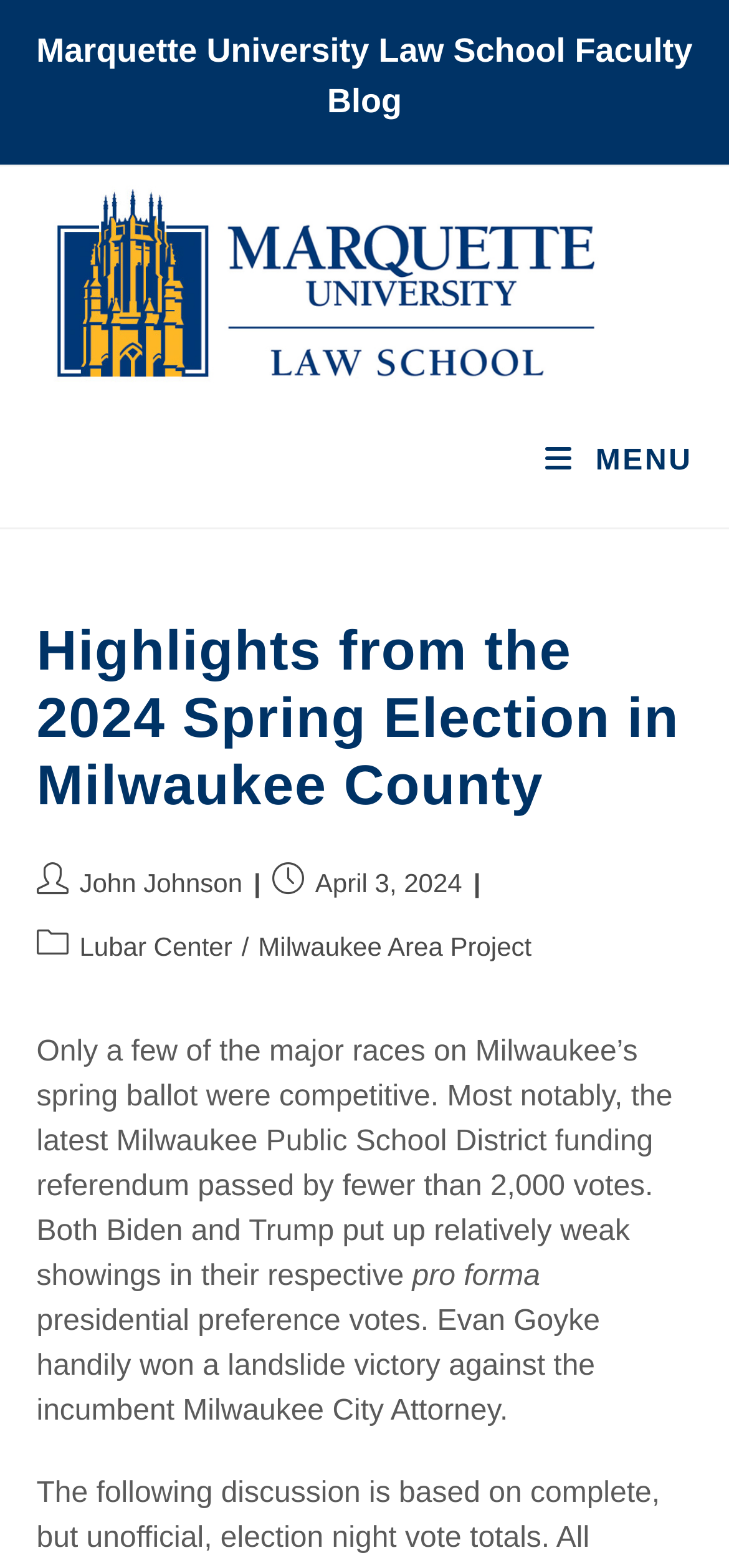Bounding box coordinates are to be given in the format (top-left x, top-left y, bottom-right x, bottom-right y). All values must be floating point numbers between 0 and 1. Provide the bounding box coordinate for the UI element described as: Milwaukee Area Project

[0.354, 0.594, 0.729, 0.613]